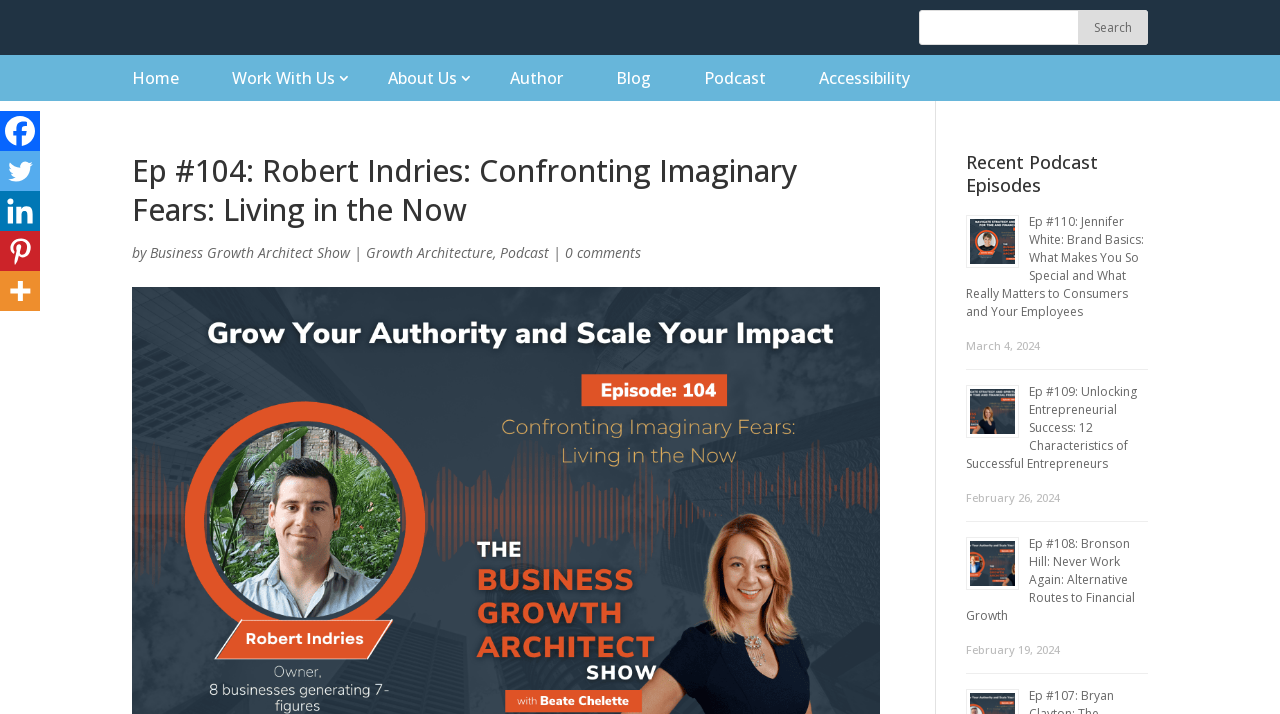Answer the question in one word or a short phrase:
How many recent podcast episodes are listed?

3